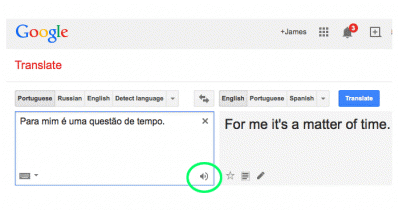Generate an in-depth description of the visual content.

The image depicts a screenshot of the Google Translate interface. On the left side, there is a text box containing the Portuguese phrase "Para mim é uma questão de tempo," which translates to "For me it's a matter of time" on the right side. Below the translated text, a button with a speaker icon is highlighted in green, indicating the option to listen to the pronunciation of the translated phrase. The overall layout emphasizes the ease of translating and understanding different languages, showcasing the functionality and user-friendliness of the Google Translate tool.